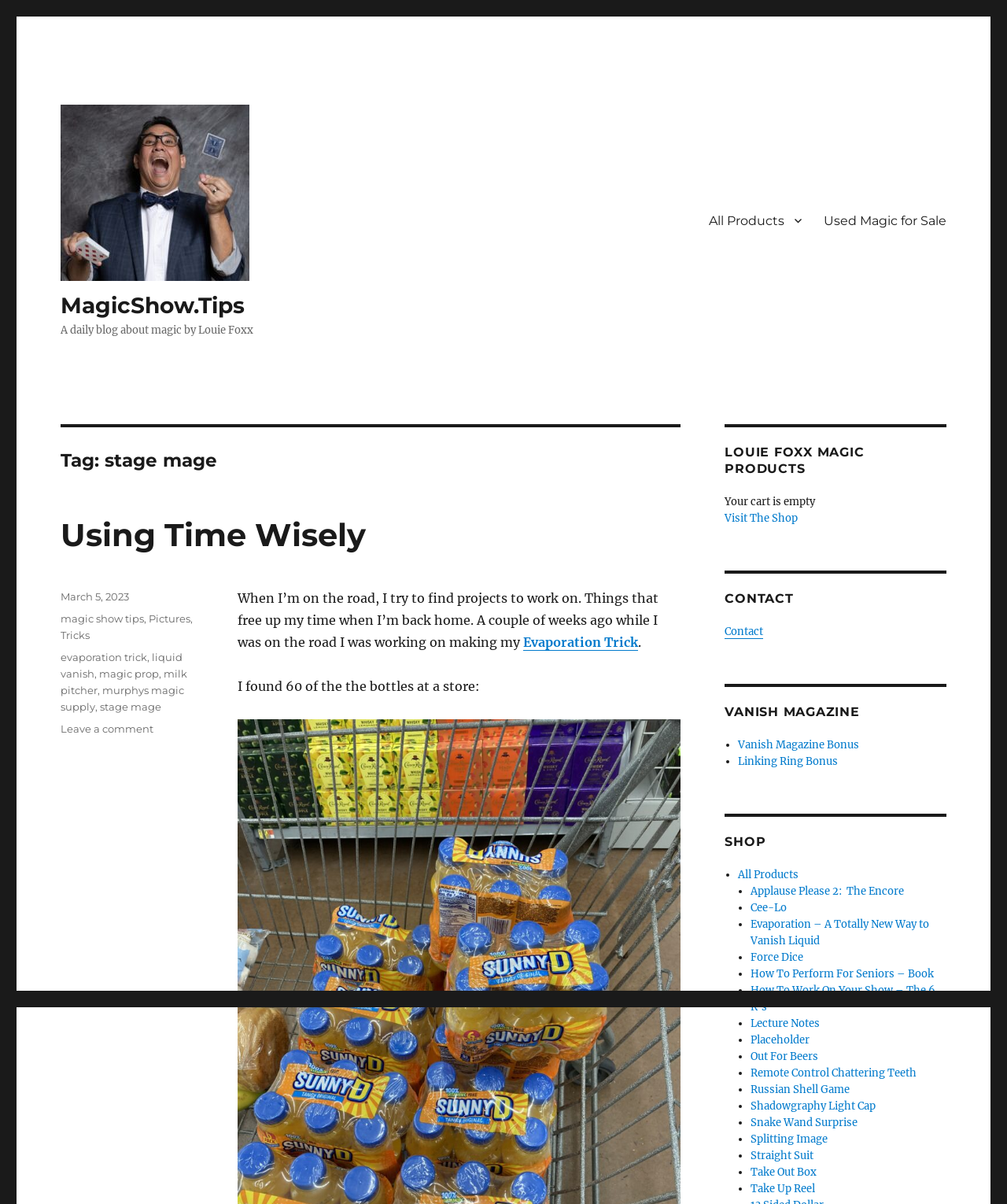Indicate the bounding box coordinates of the element that needs to be clicked to satisfy the following instruction: "Click the 'Learn More' link". The coordinates should be four float numbers between 0 and 1, i.e., [left, top, right, bottom].

None